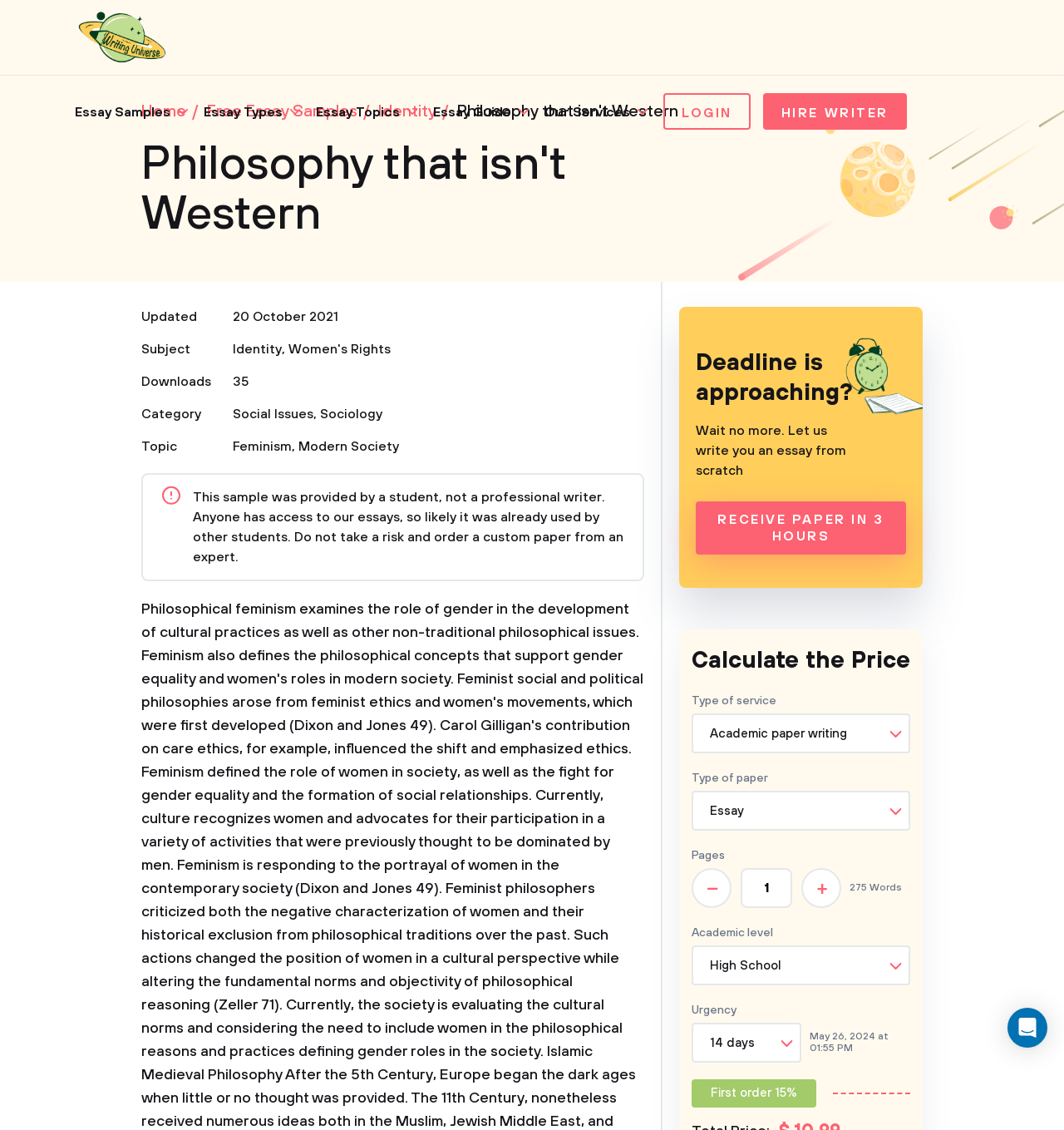Respond with a single word or phrase to the following question: What is the price calculation option on the webpage?

Calculate the Price